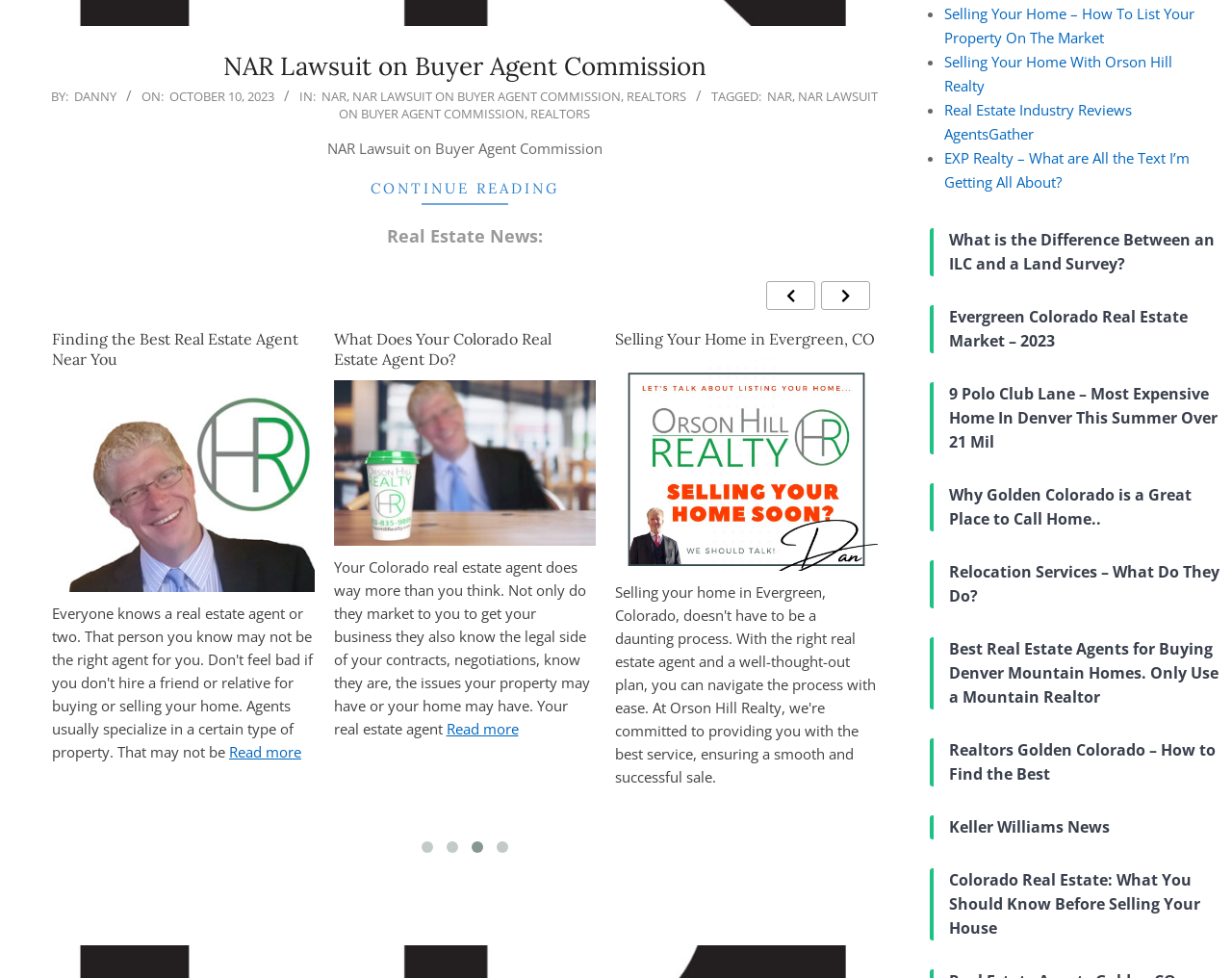Provide the bounding box for the UI element matching this description: "Real Estate Industry Reviews AgentsGather".

[0.766, 0.103, 0.918, 0.147]